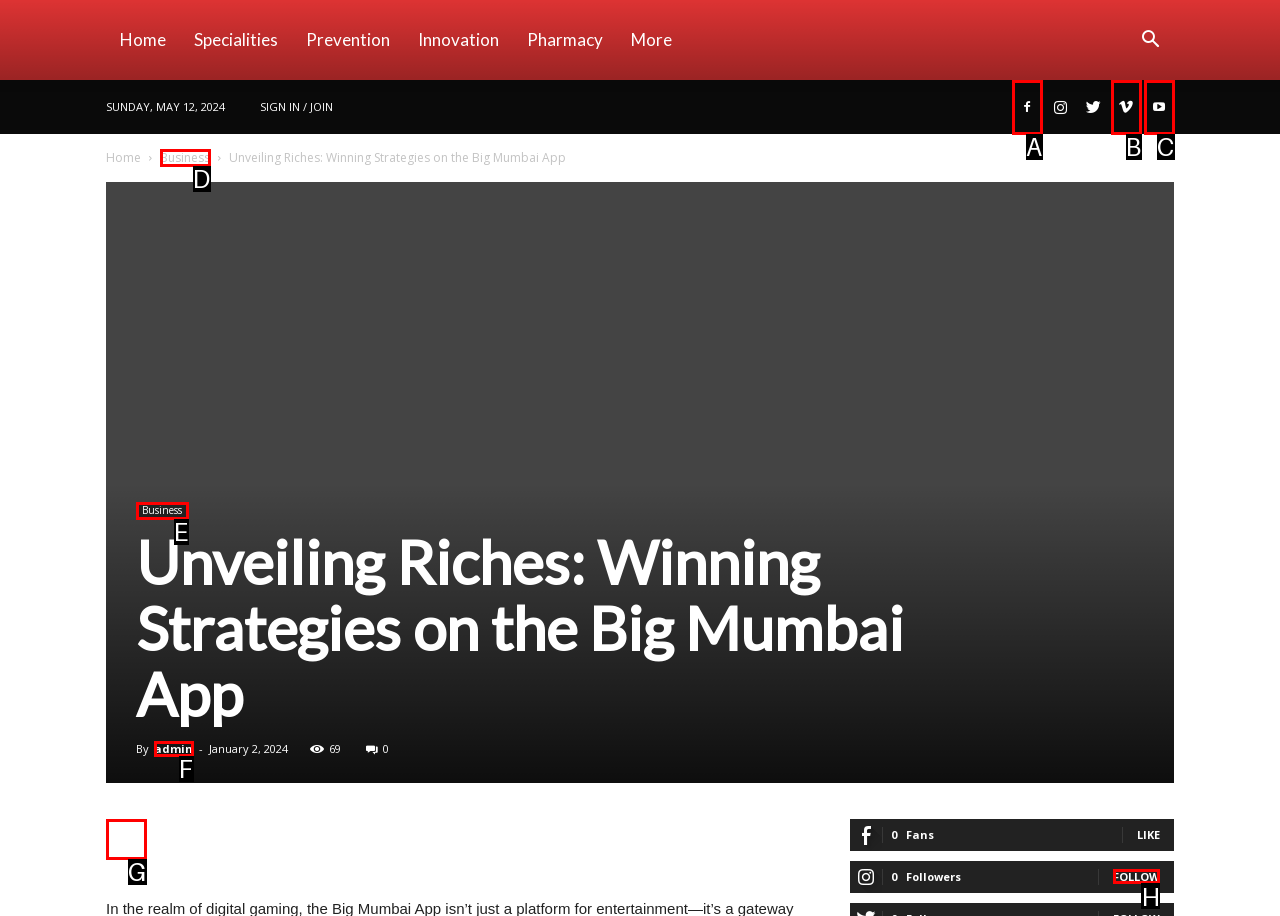Identify the correct letter of the UI element to click for this task: Follow the author
Respond with the letter from the listed options.

H